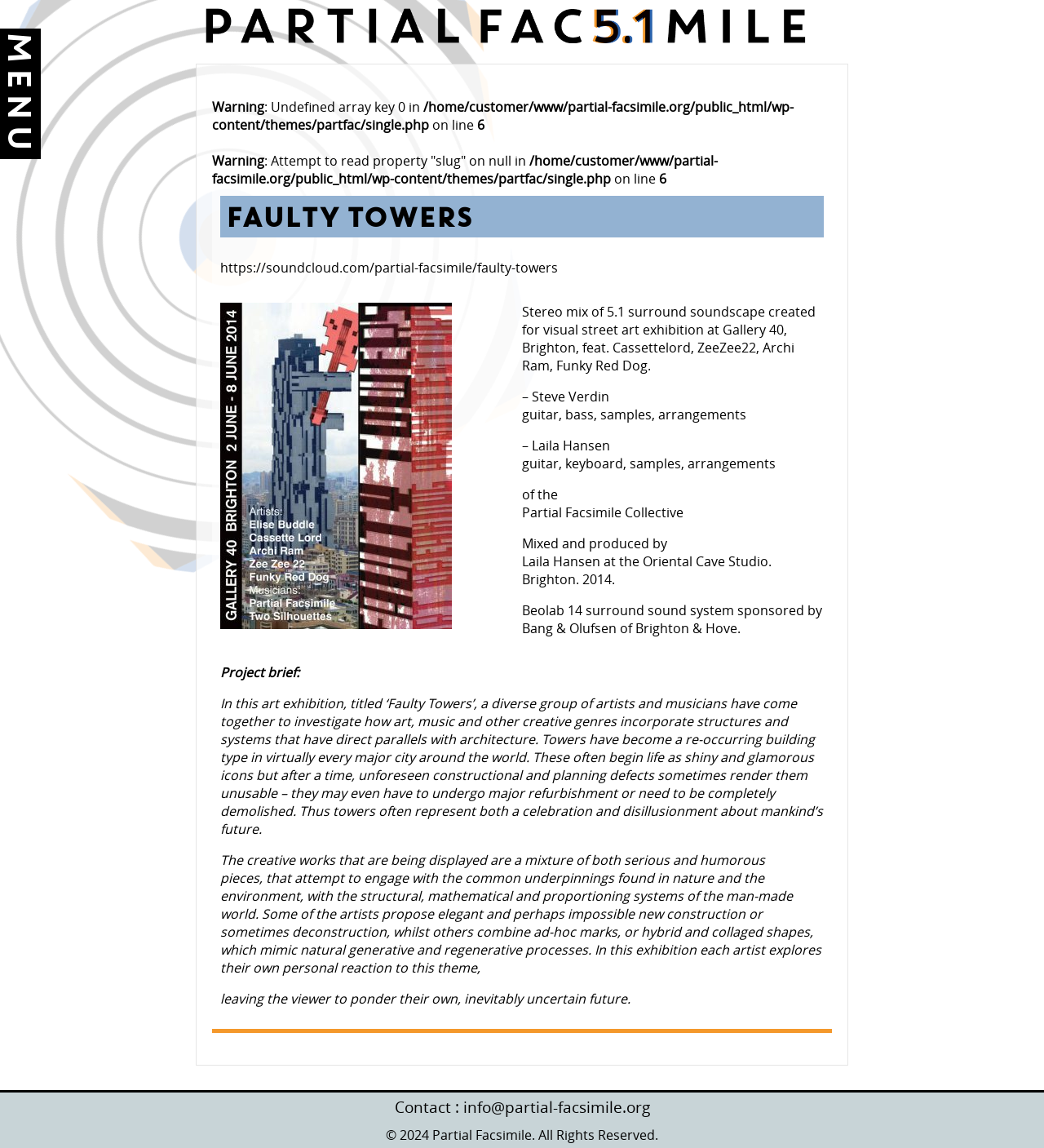Utilize the details in the image to thoroughly answer the following question: Who mixed and produced the soundscape?

The information about the mixing and production of the soundscape is provided in the section that describes the soundscape, where it is mentioned that 'Mixed and produced by Laila Hansen at the Oriental Cave Studio.'